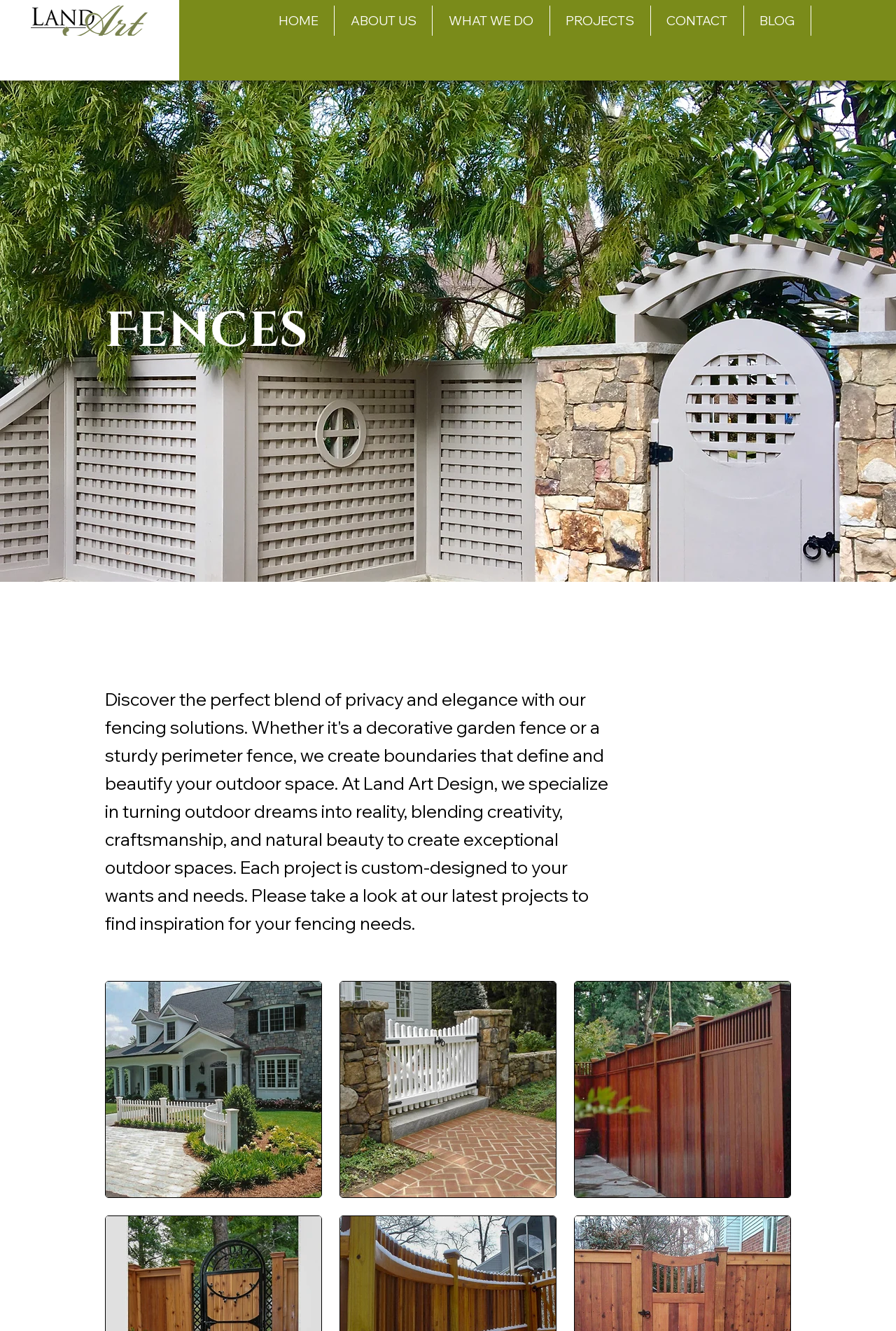Using the given element description, provide the bounding box coordinates (top-left x, top-left y, bottom-right x, bottom-right y) for the corresponding UI element in the screenshot: WHAT WE DO

[0.483, 0.004, 0.614, 0.027]